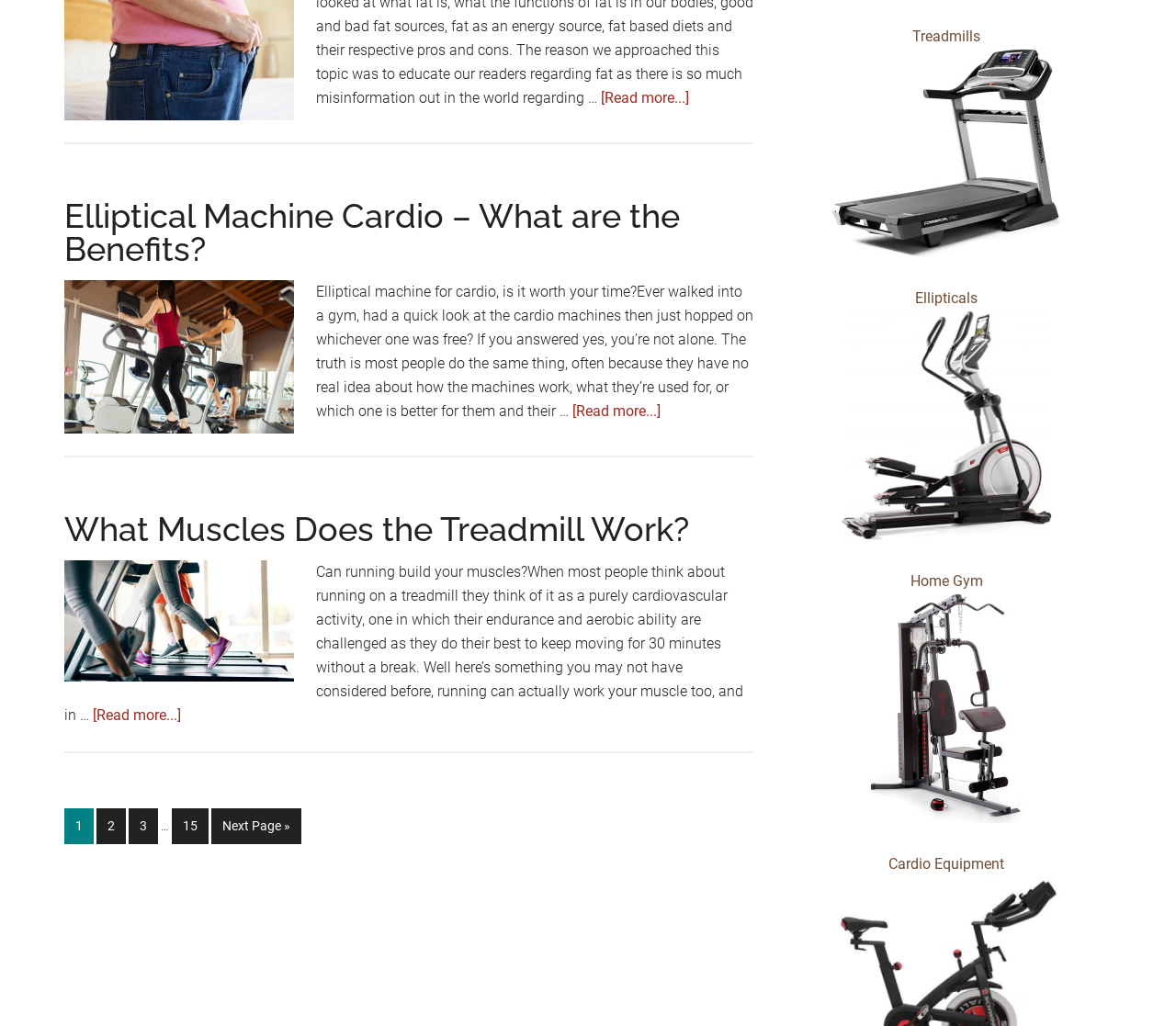Find the bounding box coordinates of the element's region that should be clicked in order to follow the given instruction: "Go to page 2". The coordinates should consist of four float numbers between 0 and 1, i.e., [left, top, right, bottom].

[0.082, 0.788, 0.107, 0.823]